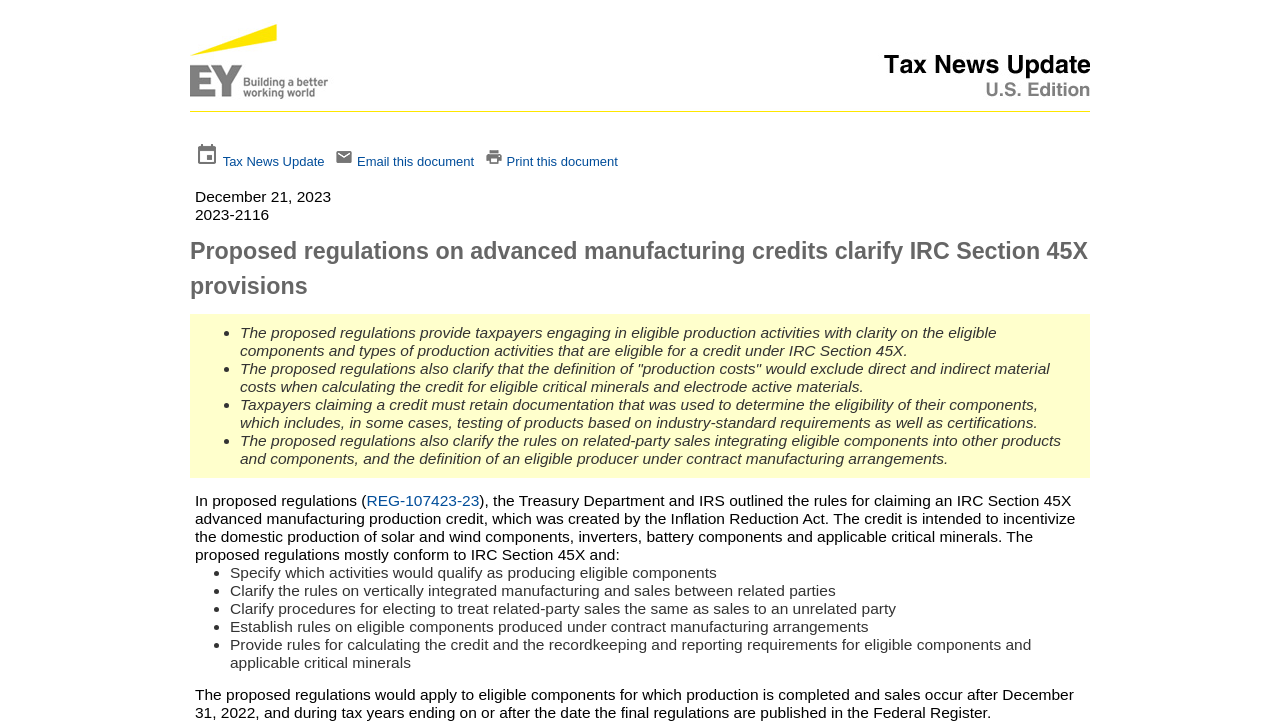From the given element description: "REG-107423-23", find the bounding box for the UI element. Provide the coordinates as four float numbers between 0 and 1, in the order [left, top, right, bottom].

[0.286, 0.676, 0.374, 0.699]